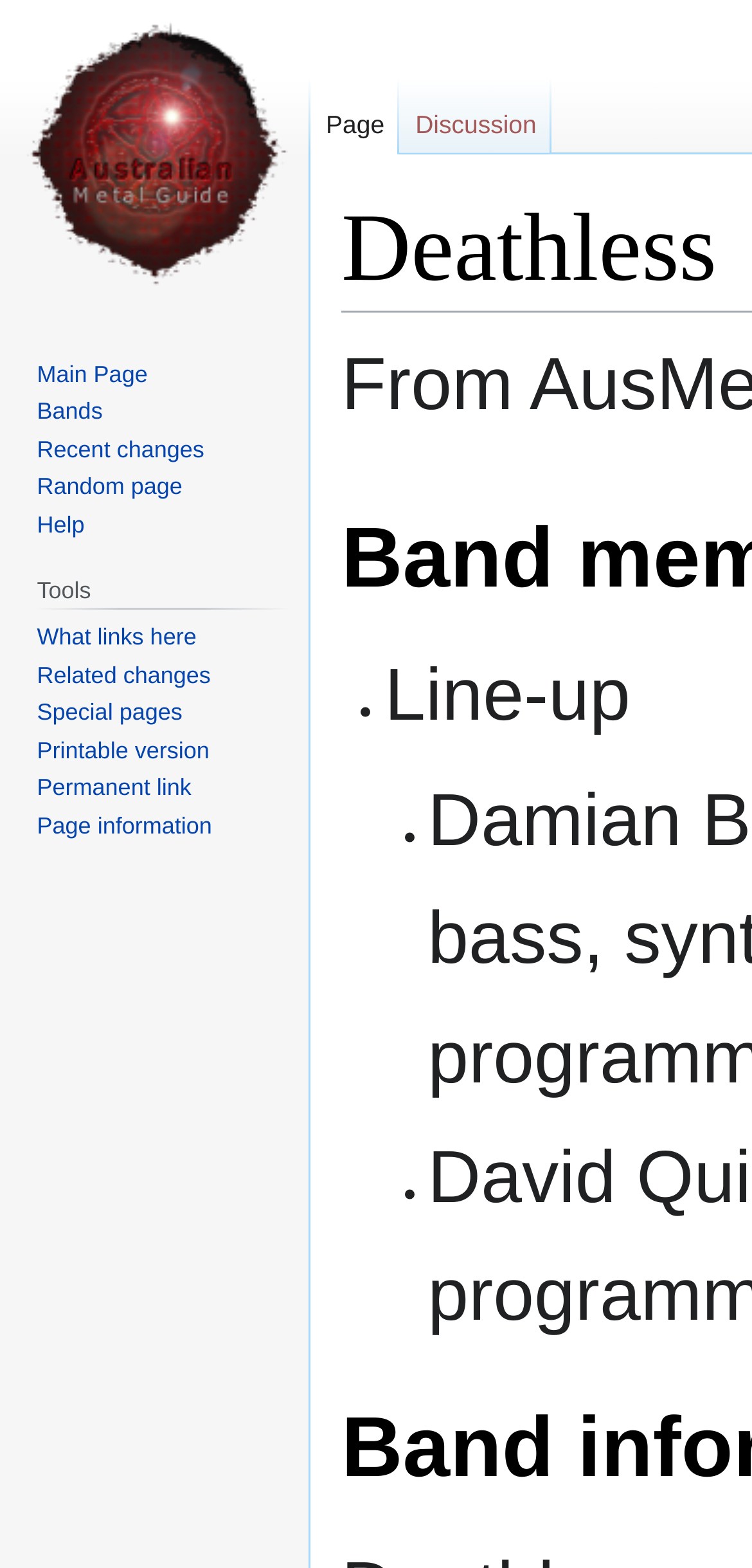For the element described, predict the bounding box coordinates as (top-left x, top-left y, bottom-right x, bottom-right y). All values should be between 0 and 1. Element description: title="Visit the main page"

[0.0, 0.0, 0.41, 0.197]